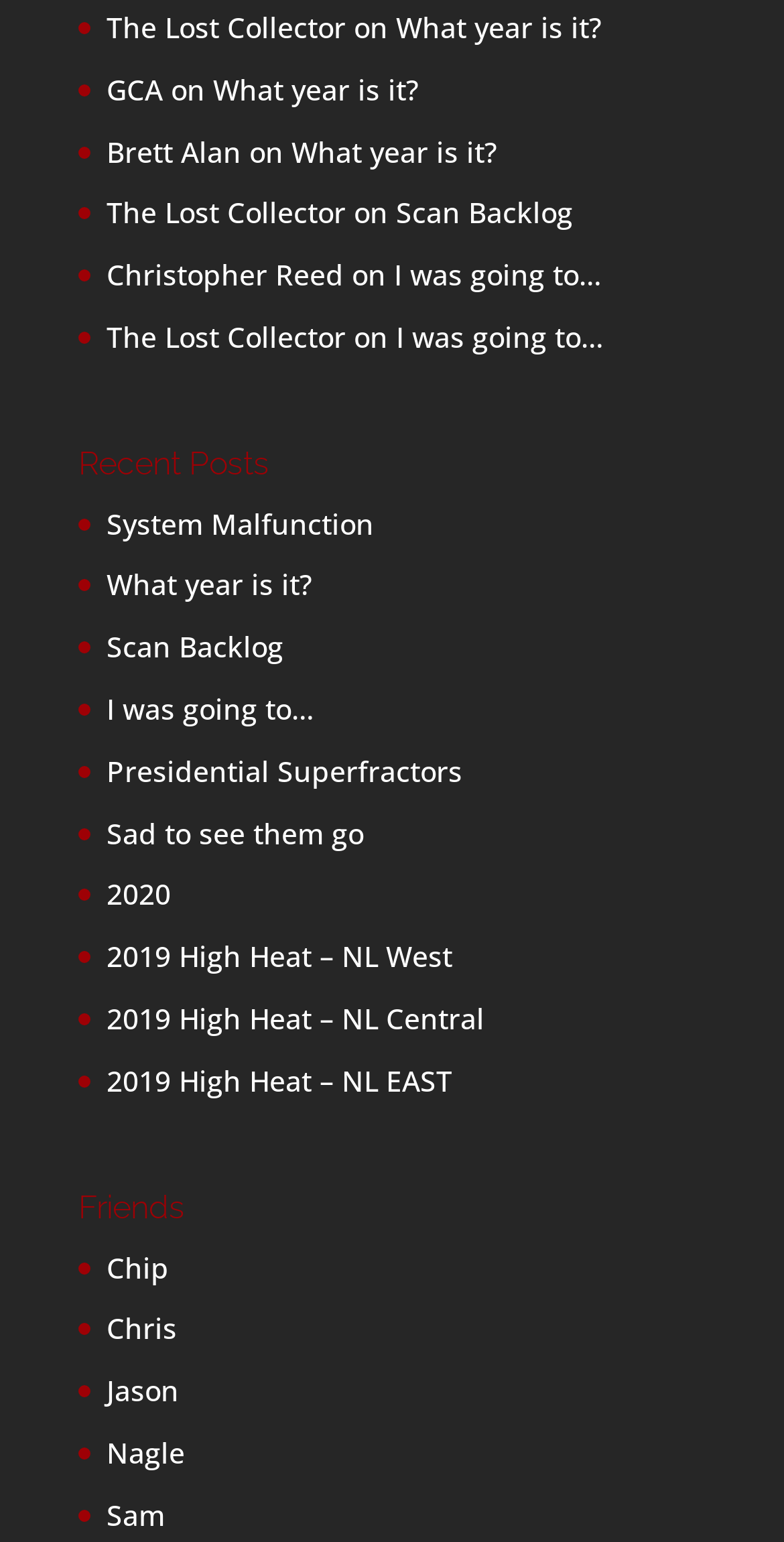Please identify the bounding box coordinates of the element's region that I should click in order to complete the following instruction: "Visit 'GCA'". The bounding box coordinates consist of four float numbers between 0 and 1, i.e., [left, top, right, bottom].

[0.136, 0.045, 0.208, 0.07]